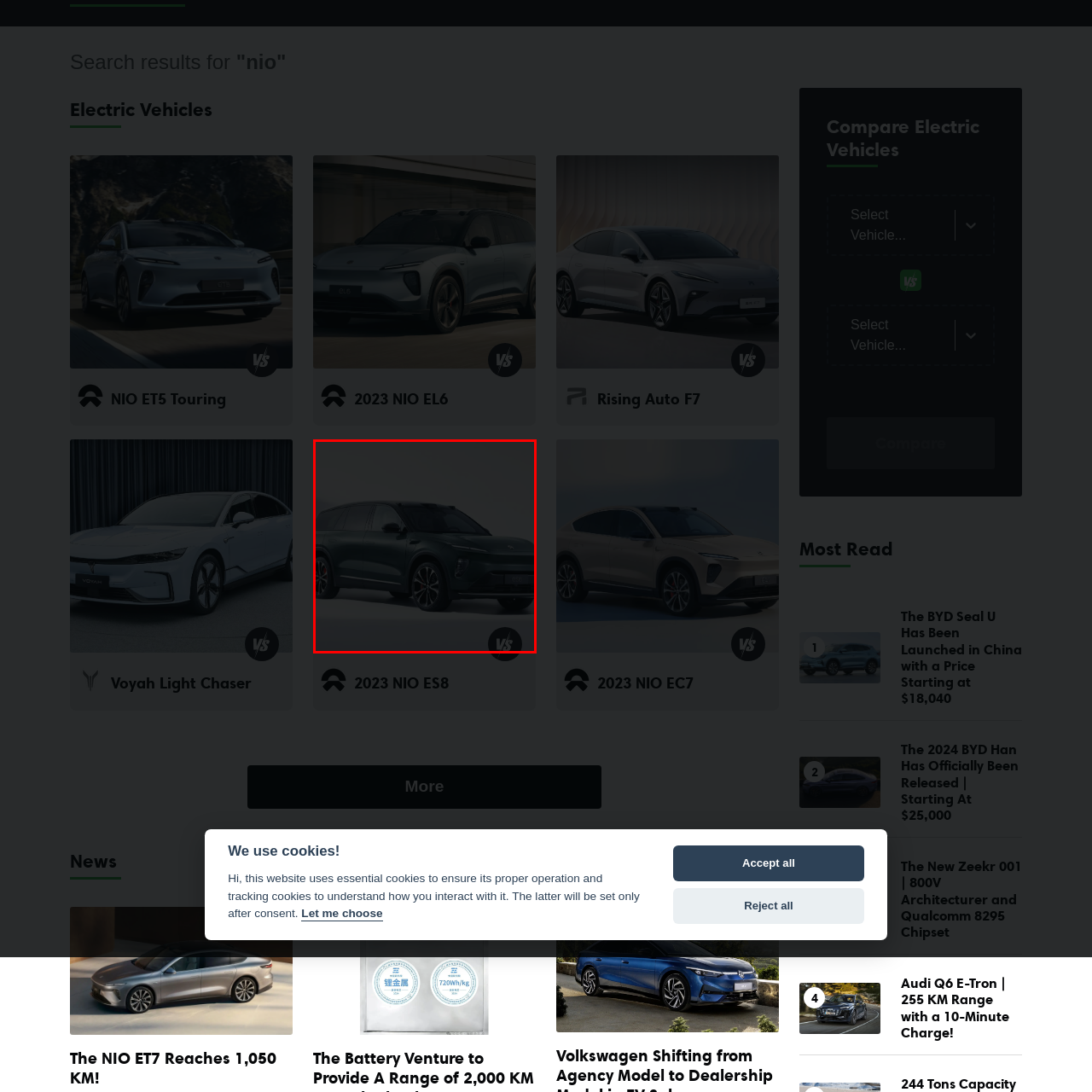What is the purpose of the NIO ES8?  
Inspect the image within the red boundary and offer a detailed explanation grounded in the visual information present in the image.

The caption states that the NIO ES8 is positioned as a versatile family vehicle, implying that its primary purpose is to serve as a family vehicle.